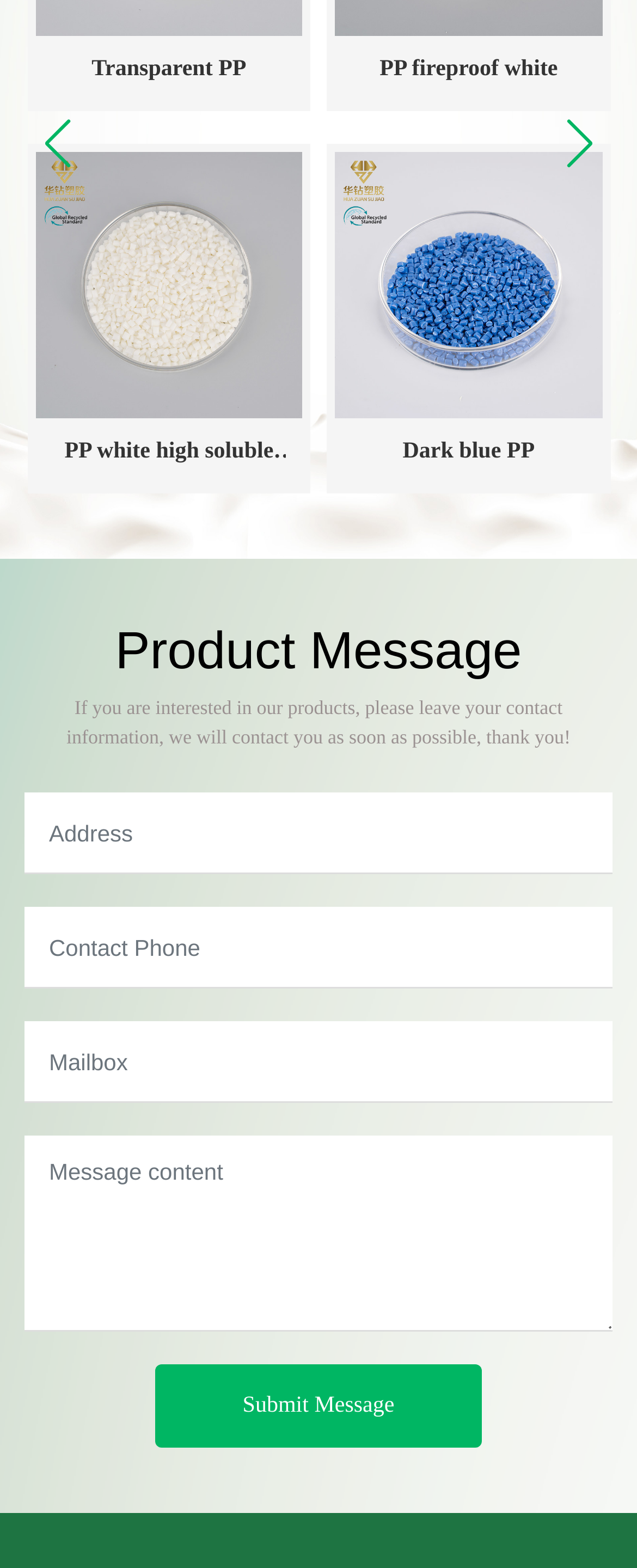Can you specify the bounding box coordinates for the region that should be clicked to fulfill this instruction: "Enter your address in the 'Address' textbox".

[0.038, 0.506, 0.962, 0.558]